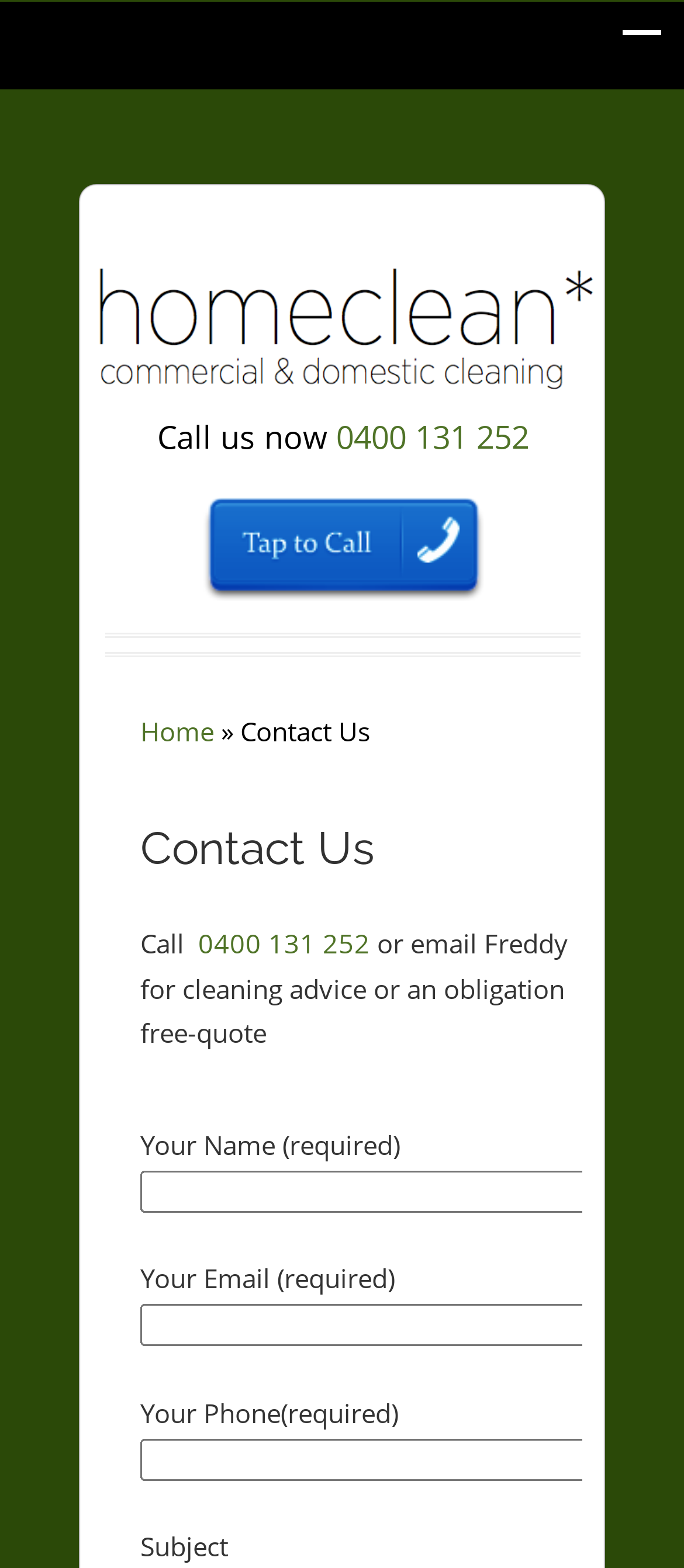What information is required to submit a contact request?
Based on the screenshot, answer the question with a single word or phrase.

Name, Email, Phone